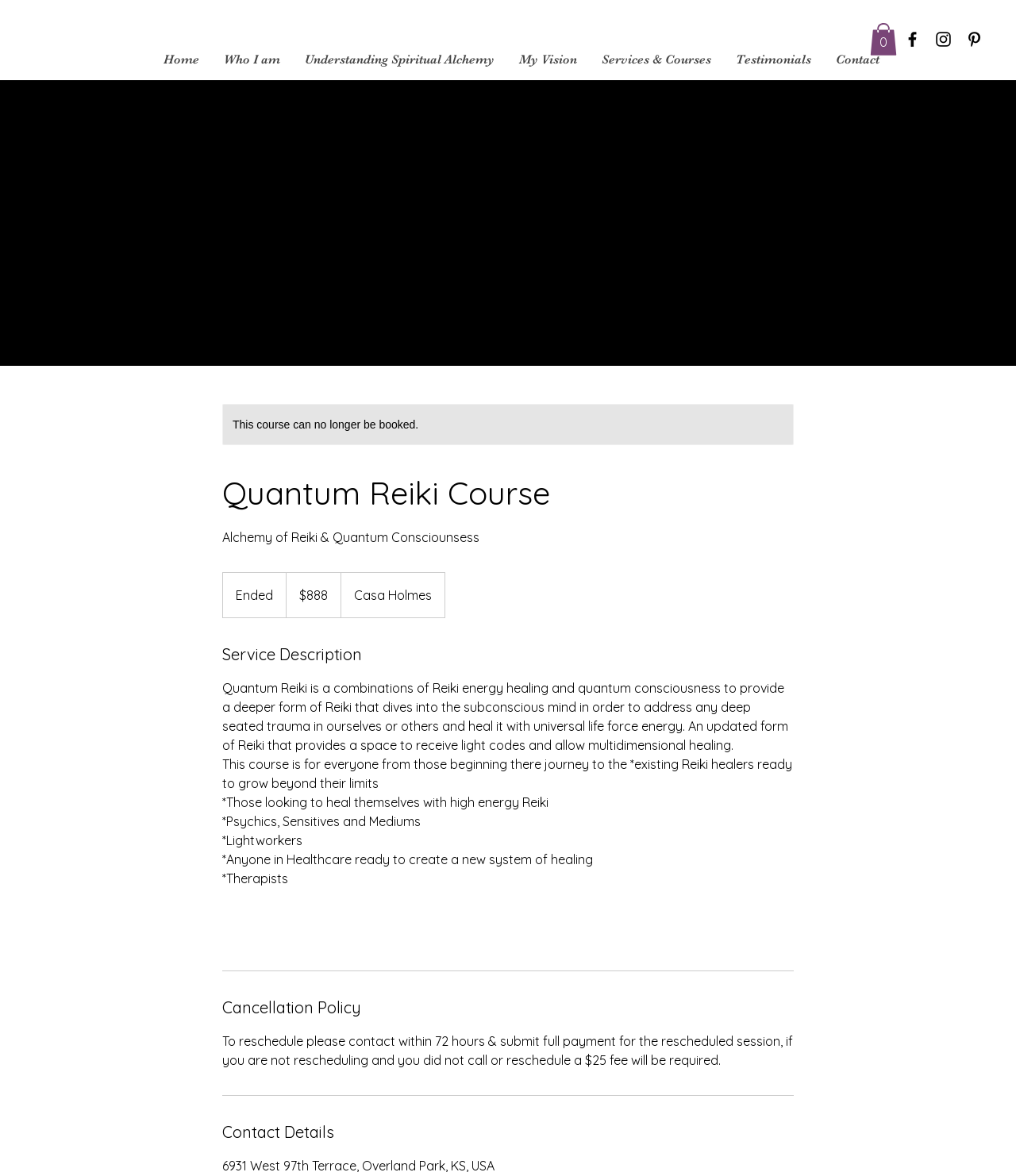Provide your answer to the question using just one word or phrase: What is the purpose of Quantum Reiki?

To address deep seated trauma